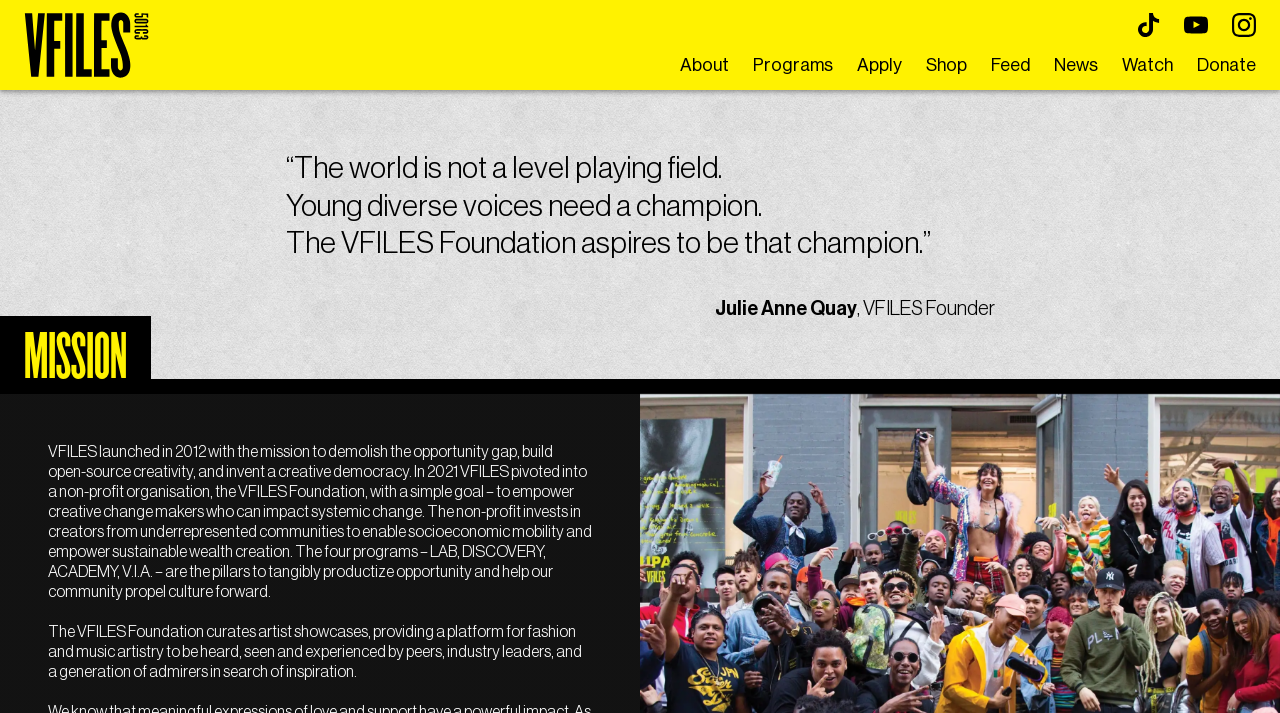When was VFILES launched?
Please use the image to deliver a detailed and complete answer.

According to the webpage, VFILES was launched in 2012 with the mission to demolish the opportunity gap, build open-source creativity, and invent a creative democracy.